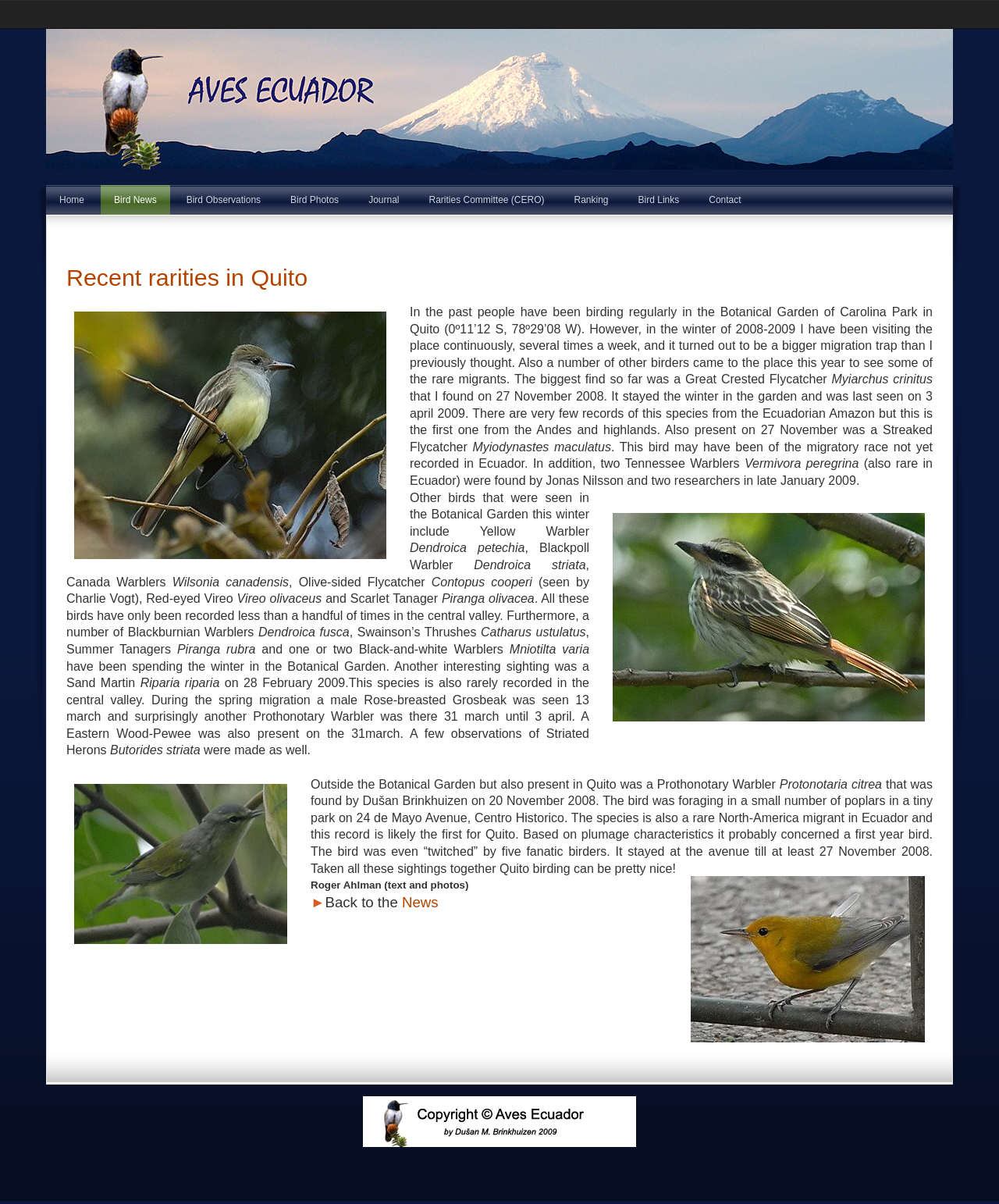Provide the bounding box coordinates of the HTML element this sentence describes: "Home". The bounding box coordinates consist of four float numbers between 0 and 1, i.e., [left, top, right, bottom].

[0.046, 0.154, 0.098, 0.178]